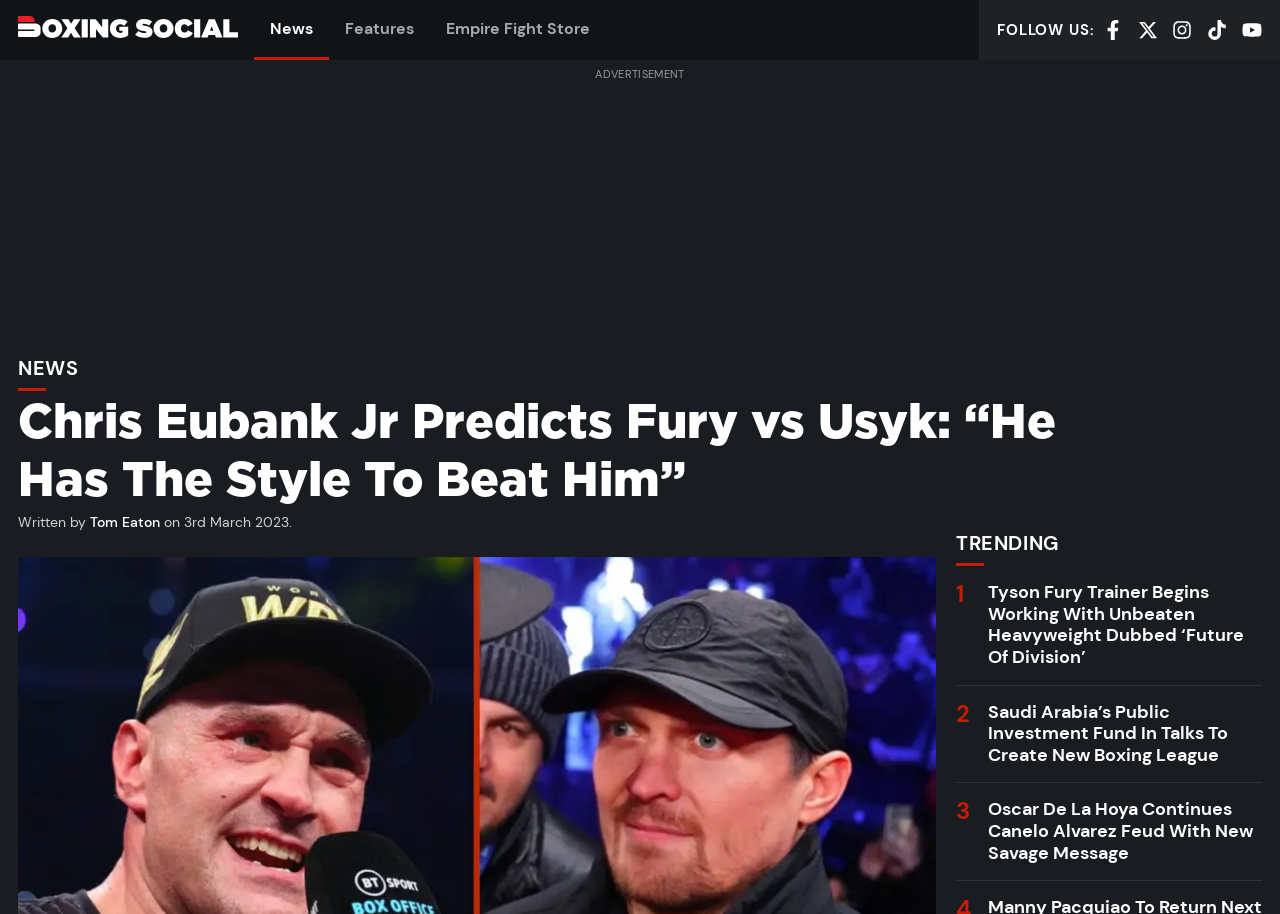Please mark the clickable region by giving the bounding box coordinates needed to complete this instruction: "Check out the Empire Fight Store".

[0.336, 0.0, 0.473, 0.066]